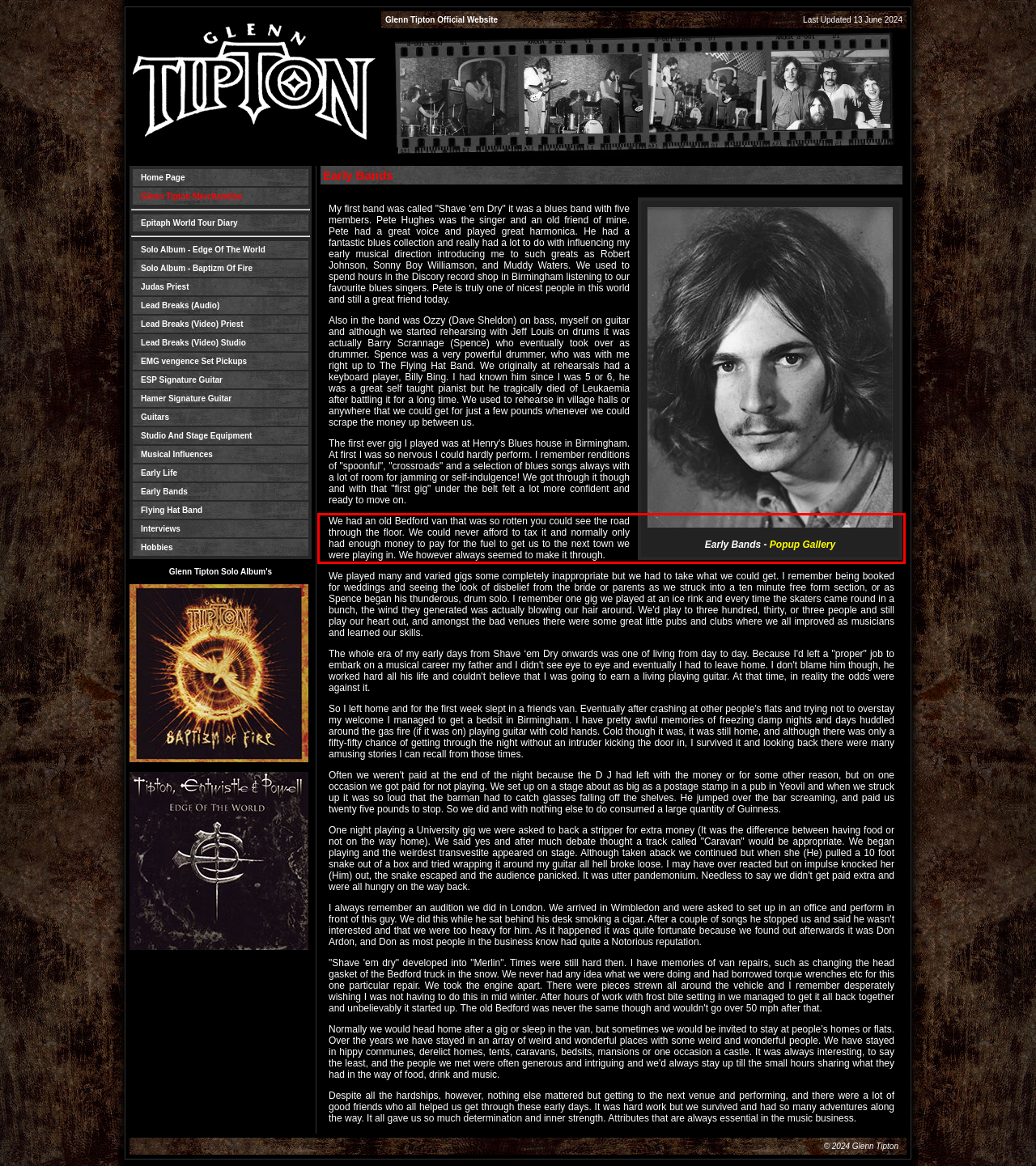Please use OCR to extract the text content from the red bounding box in the provided webpage screenshot.

We had an old Bedford van that was so rotten you could see the road through the floor. We could never afford to tax it and normally only had enough money to pay for the fuel to get us to the next town we were playing in. We however always seemed to make it through.